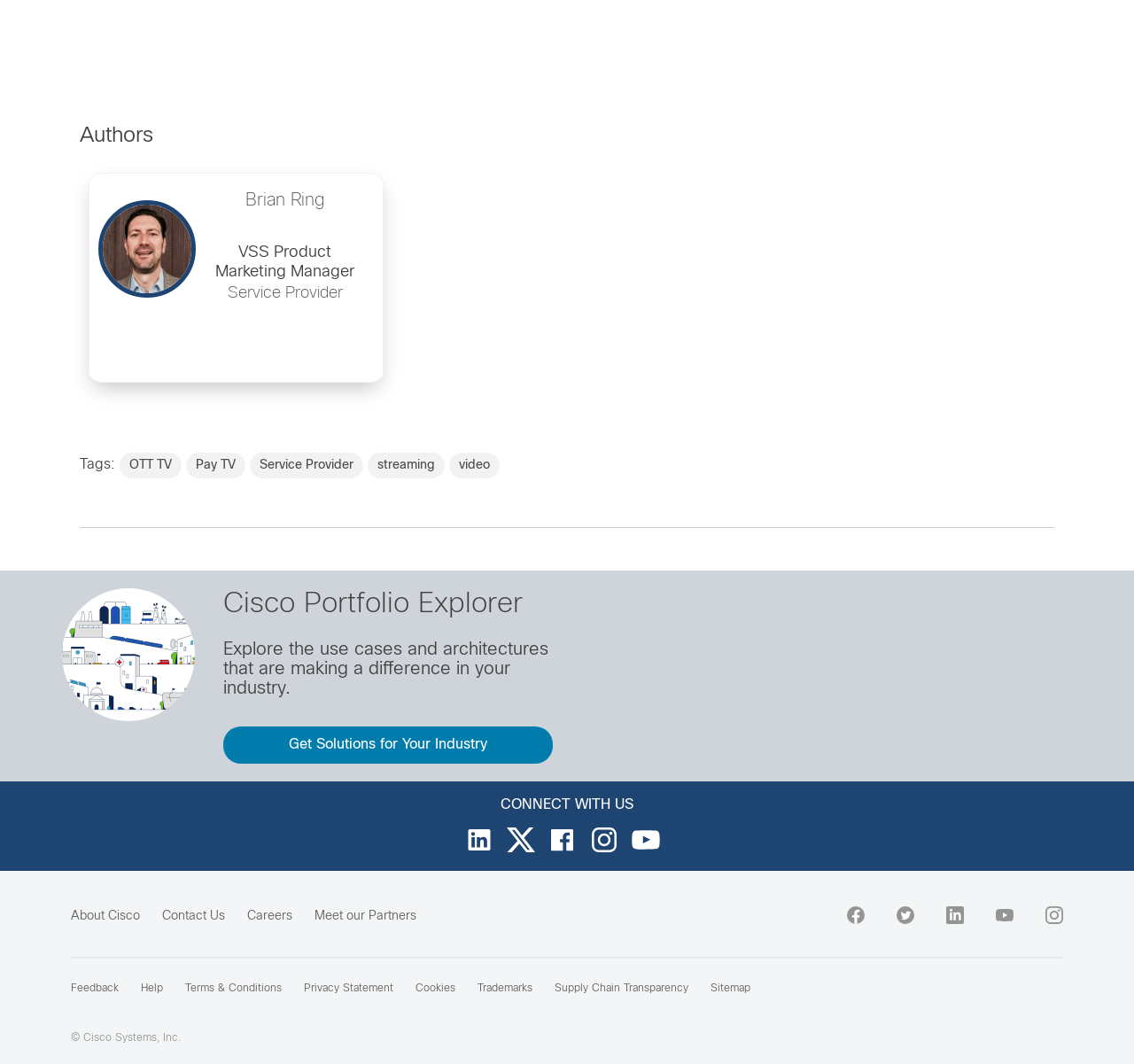What is the name of the author?
Using the details from the image, give an elaborate explanation to answer the question.

The webpage has a section with the heading 'Authors' which lists the authors. The first author listed is Brian Ring, whose name is mentioned along with his avatar and job title.